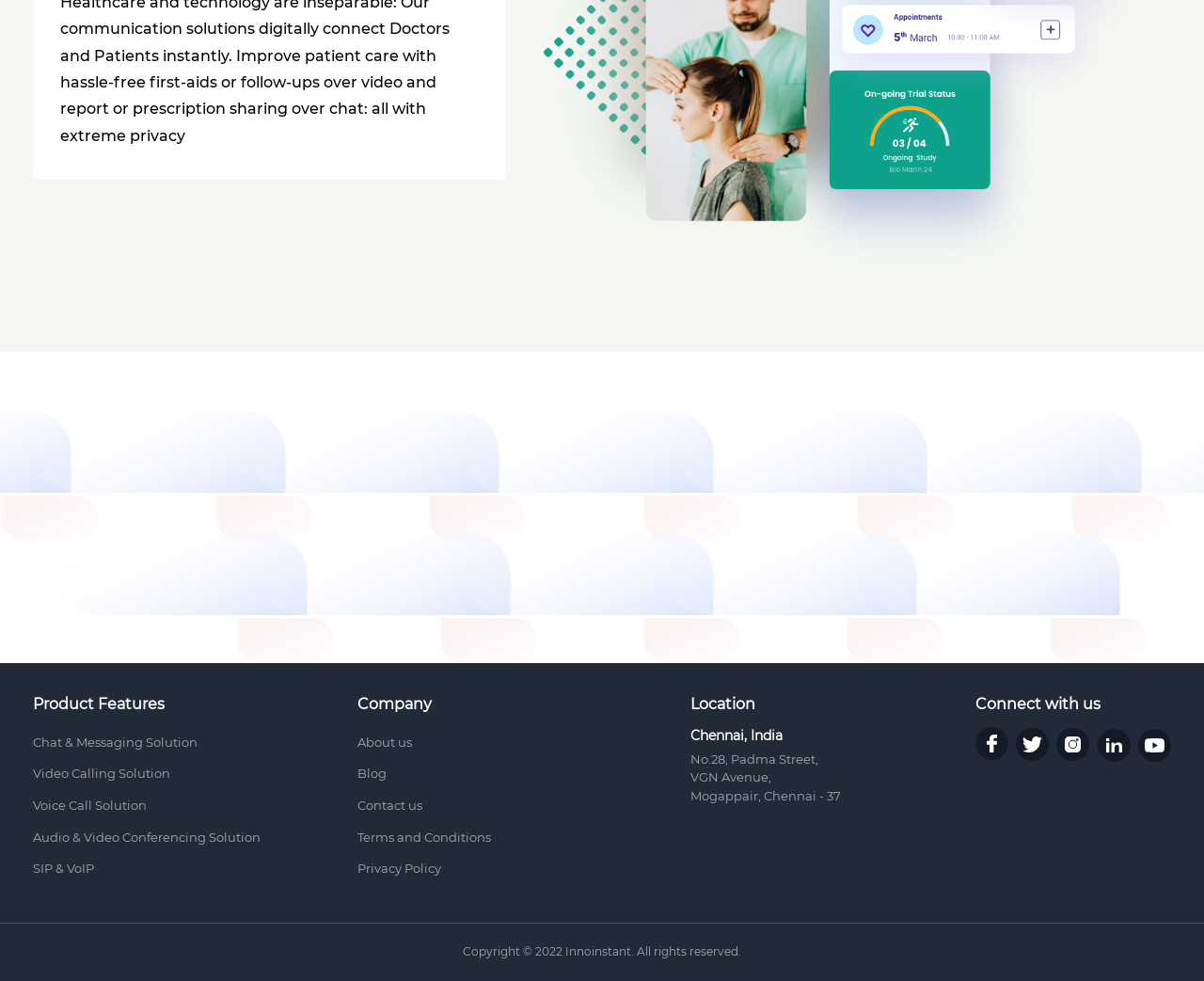Determine the coordinates of the bounding box for the clickable area needed to execute this instruction: "Click on Chat & Messaging Solution".

[0.027, 0.741, 0.164, 0.773]